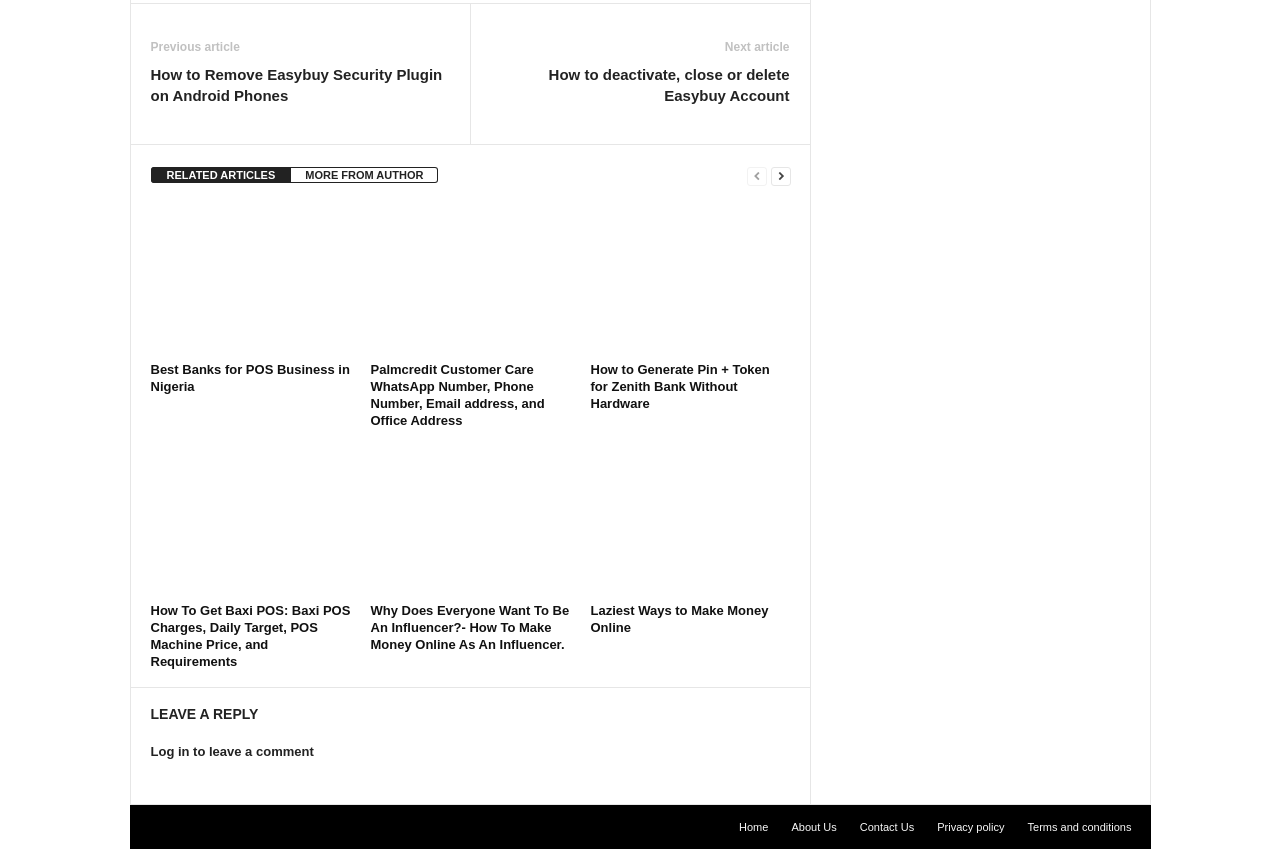What is the position of the 'Next article' button?
Using the visual information, answer the question in a single word or phrase.

Top-right